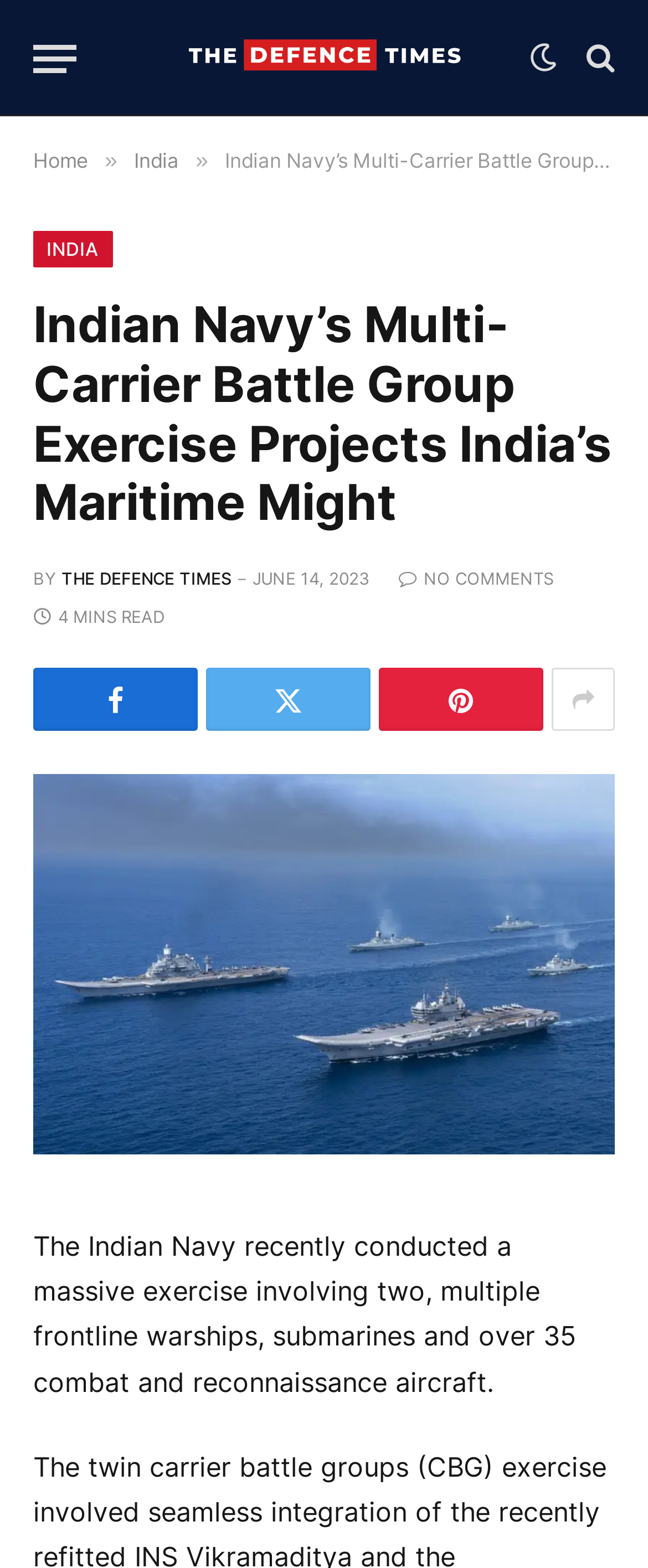Detail the features and information presented on the webpage.

The webpage appears to be a news article about the Indian Navy's recent exercise. At the top left corner, there is a button labeled "Menu". Next to it, there is a link to "The Defence Times" with an accompanying image. On the top right corner, there are several social media links, including Facebook, Twitter, and LinkedIn.

Below the top navigation bar, there is a breadcrumb trail with links to "Home", "India", and "INDIA". The main heading of the article, "Indian Navy’s Multi-Carrier Battle Group Exercise Projects India’s Maritime Might", is centered at the top of the page.

The article's metadata is displayed below the heading, including the author "THE DEFENCE TIMES", the publication date "JUNE 14, 2023", and the reading time "4 MINS READ". There are also several social media sharing links and a comment count indicator.

The main content of the article is divided into two sections. The top section features a large image with a caption that summarizes the article: "The Indian Navy recently conducted a massive exercise involving two, multiple frontline warships, submarines and over 35 combat and reconnaissance aircraft." The bottom section appears to be the main article text, but its content is not provided in the accessibility tree.

There are a total of 5 images on the page, including the logo of "The Defence Times" and the main article image. There are also 13 links, including social media links, navigation links, and links to other articles.